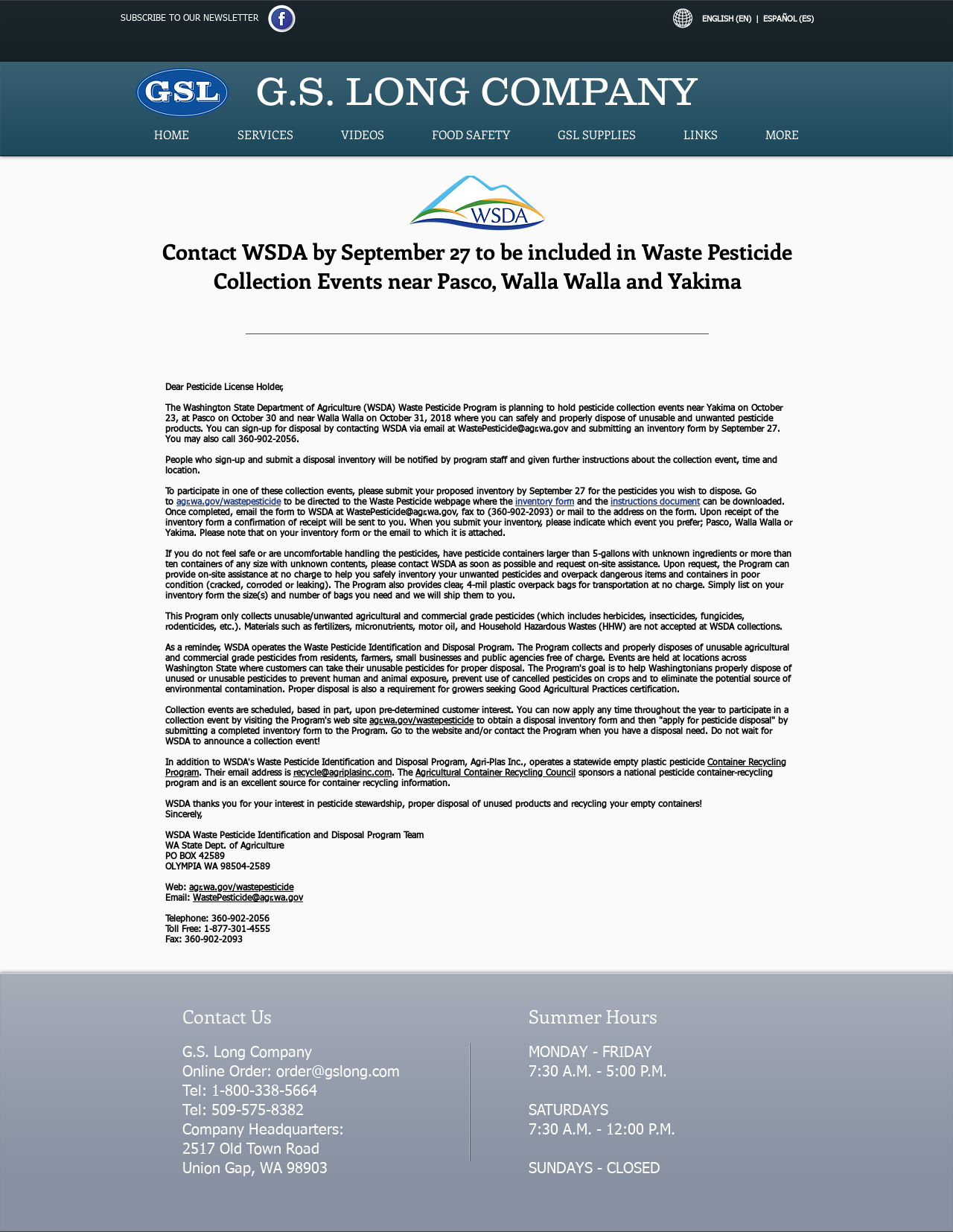Identify the bounding box coordinates of the section that should be clicked to achieve the task described: "View the Container Recycling Program".

[0.173, 0.616, 0.825, 0.632]